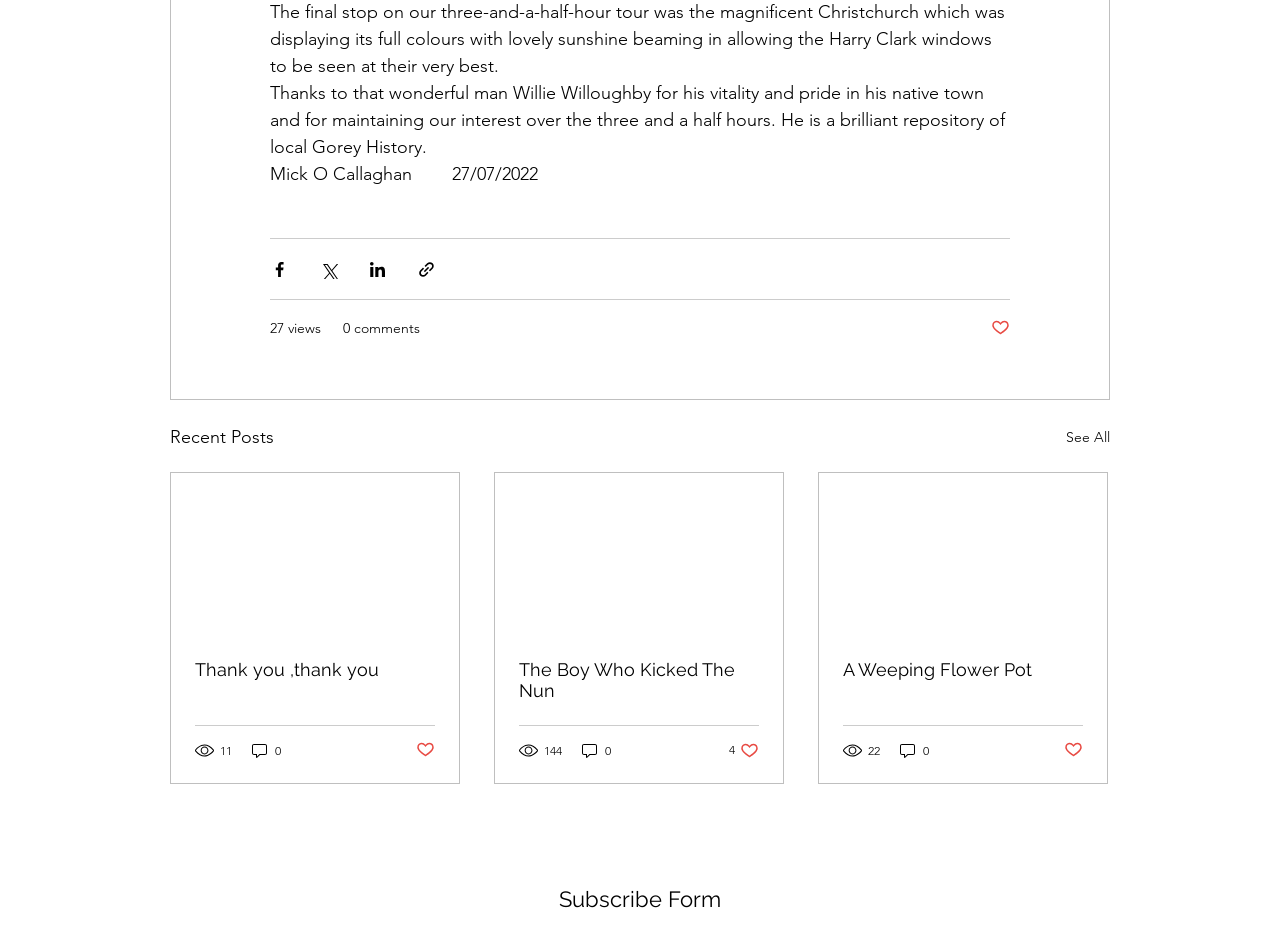What is the name of the person mentioned in the first text?
Could you answer the question with a detailed and thorough explanation?

The first text mentions 'Thanks to that wonderful man Willie Willoughby', so the person mentioned is Willie Willoughby.